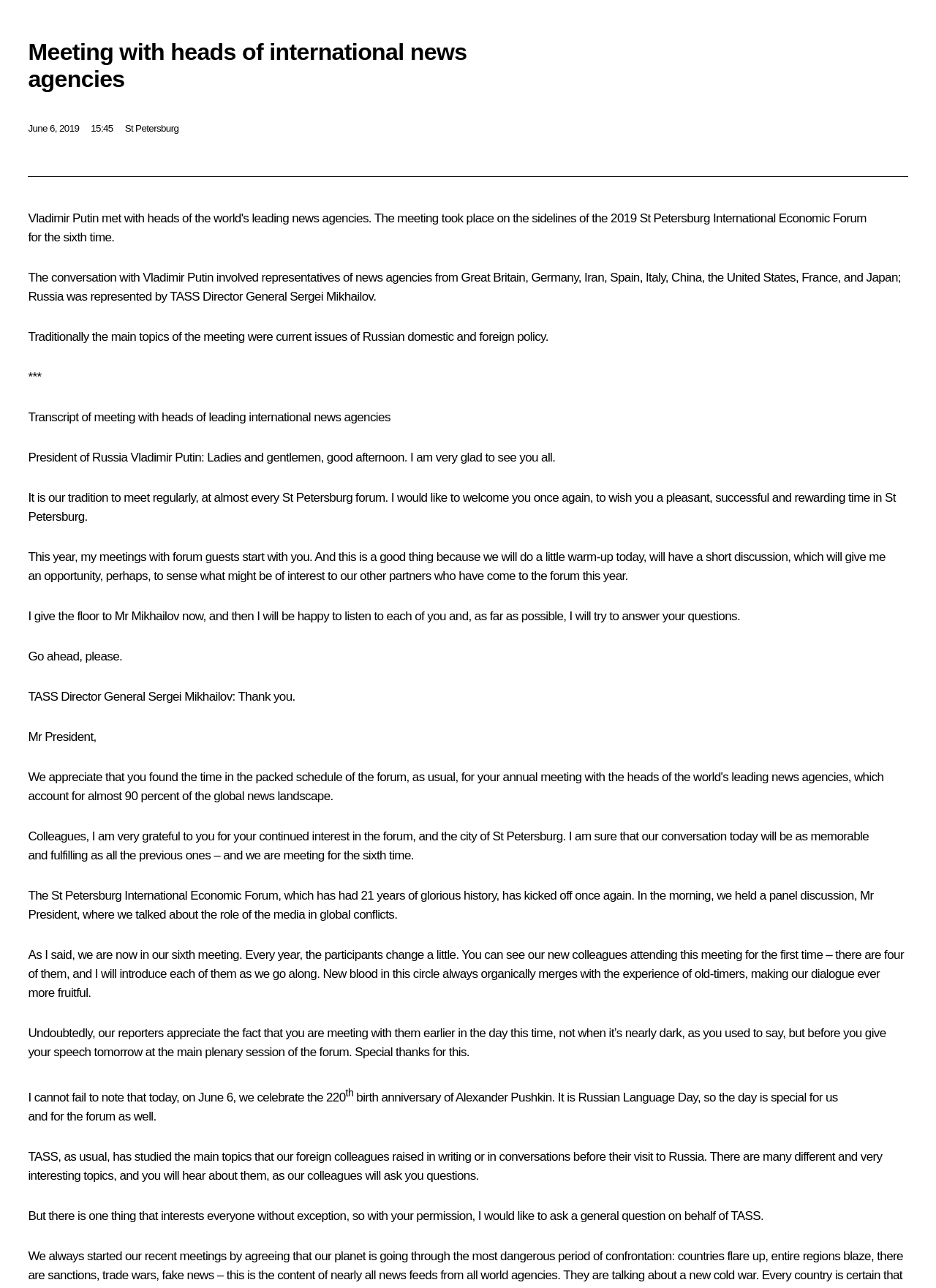How many new participants are attending the meeting for the first time?
Respond to the question with a single word or phrase according to the image.

Four